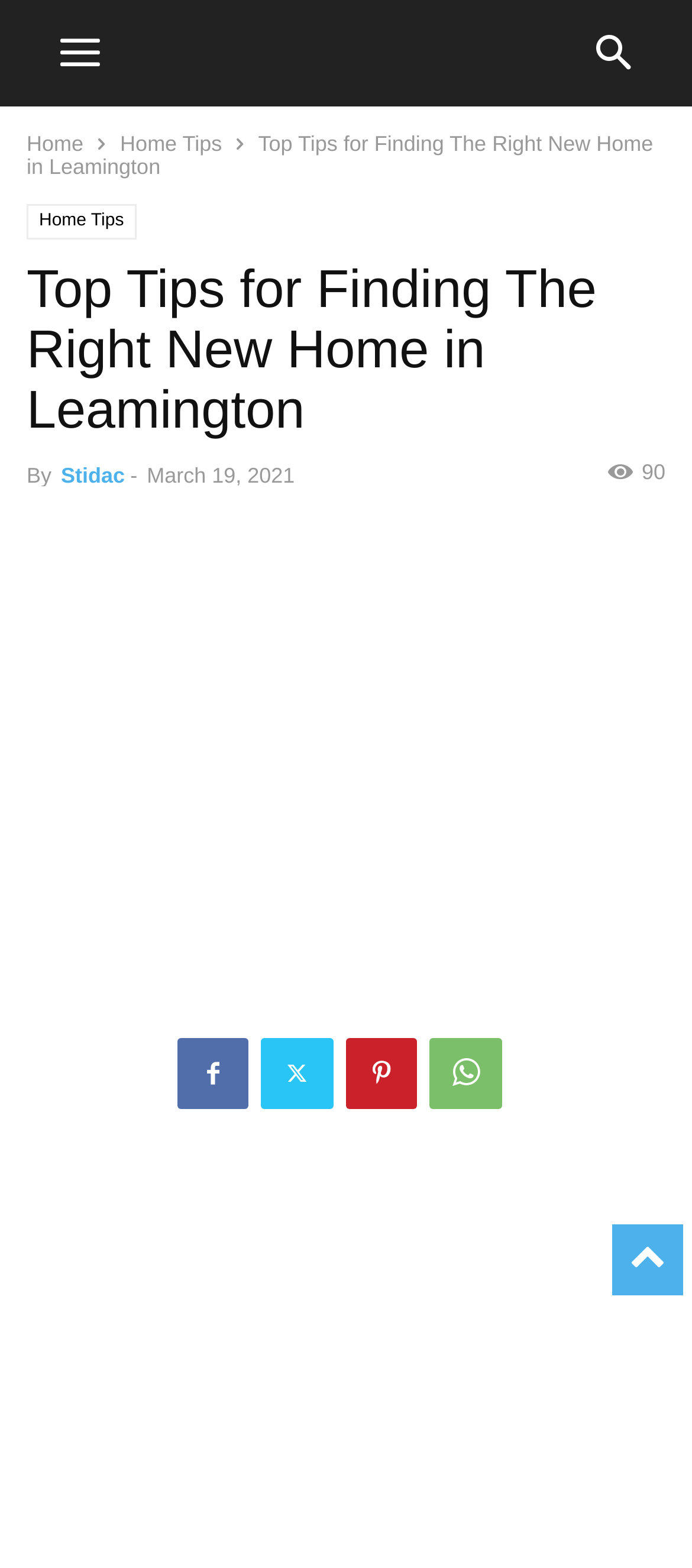Offer a meticulous caption that includes all visible features of the webpage.

The webpage appears to be a blog post or article about finding a new home in Leamington. At the top, there are four links: "Home", "Home Tips", and two instances of "Home Tips" with slightly different positions. Below these links, there is a header section that spans almost the entire width of the page, containing the title "Top Tips for Finding The Right New Home in Leamington" in a large font size. 

To the right of the title, there is a byline section that includes the author's name "Stidac" and the publication date "March 19, 2021". On the far right side of the header section, there is a small text "90", which may indicate the number of views or comments.

Below the header section, there is a large image that takes up the full width of the page. Underneath the image, there is a horizontal row of five links, each represented by an icon: four social media icons and one unknown icon.

The overall structure of the webpage is clean and easy to navigate, with a clear hierarchy of elements and ample whitespace to separate different sections.